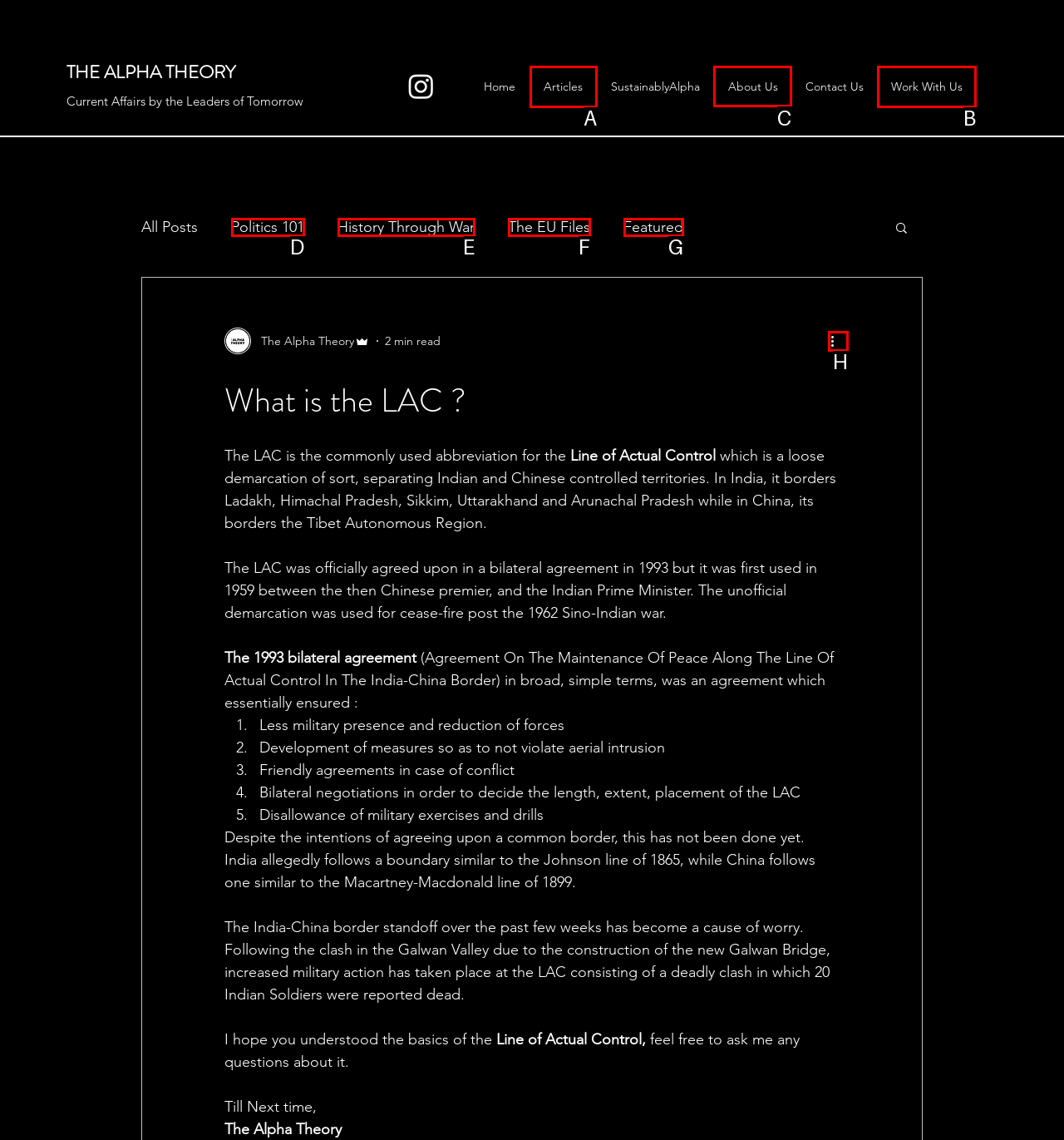Pick the option that should be clicked to perform the following task: View 'About Us' page
Answer with the letter of the selected option from the available choices.

C